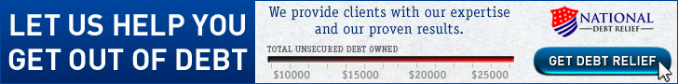Provide a thorough and detailed response to the question by examining the image: 
What is the label on the call-to-action button?

The caption states that a prominent call-to-action button is labeled 'GET DEBT RELIEF', which encourages users to take immediate action.